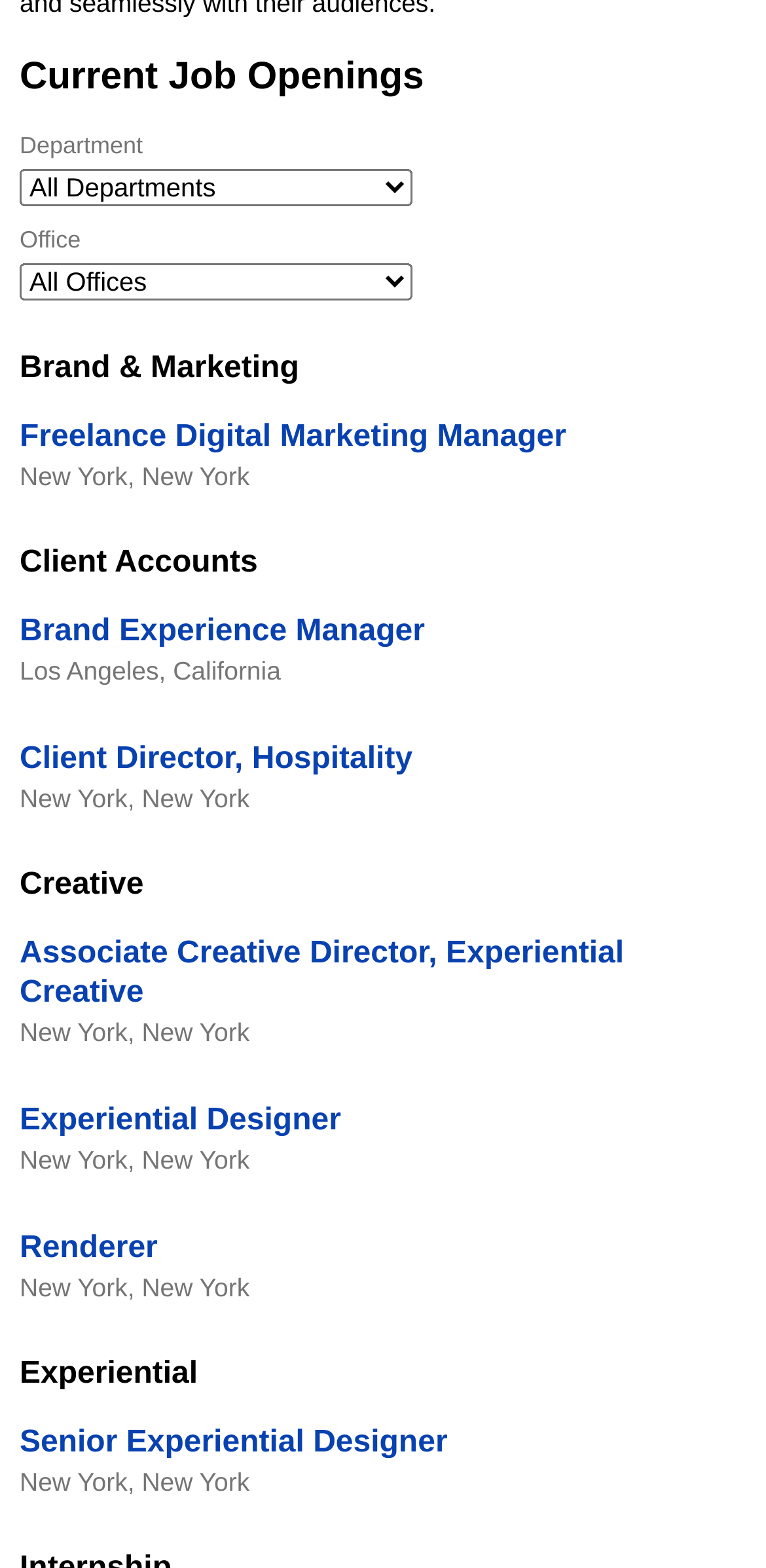Based on the element description "Toggle sidebar & navigation", predict the bounding box coordinates of the UI element.

None